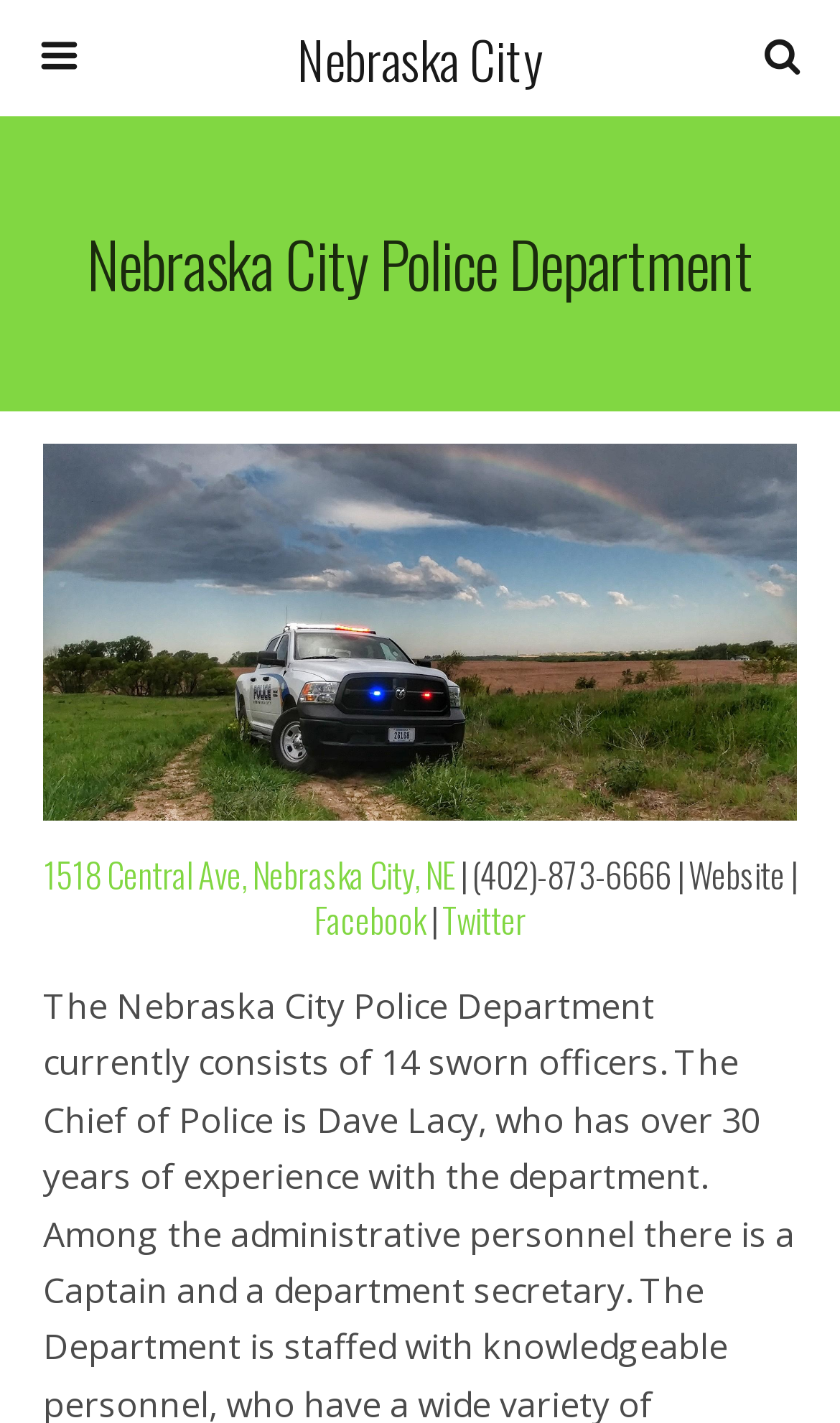What is the address of the police department?
Provide a short answer using one word or a brief phrase based on the image.

1518 Central Ave, Nebraska City, NE